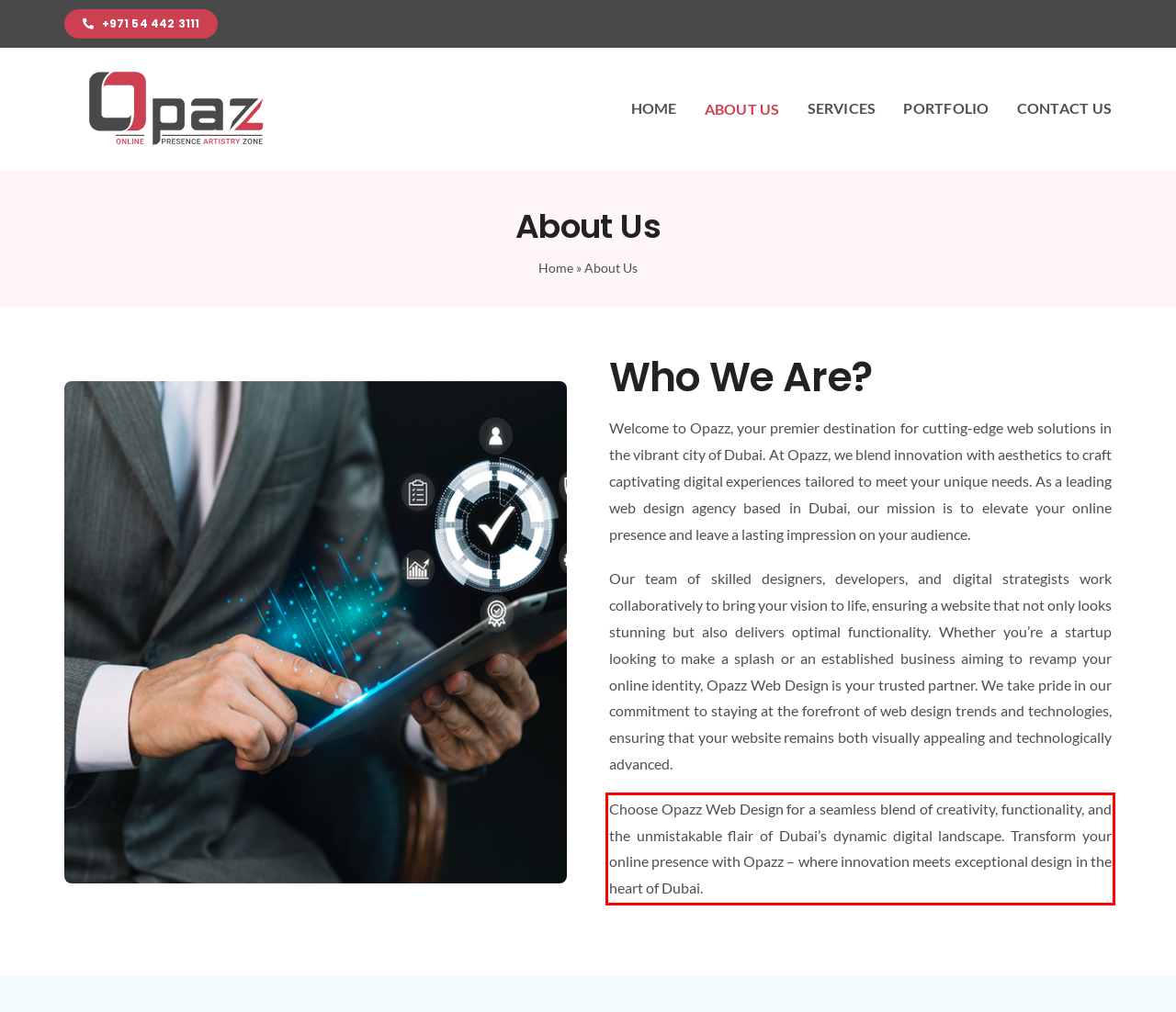You are provided with a screenshot of a webpage containing a red bounding box. Please extract the text enclosed by this red bounding box.

Choose Opazz Web Design for a seamless blend of creativity, functionality, and the unmistakable flair of Dubai’s dynamic digital landscape. Transform your online presence with Opazz – where innovation meets exceptional design in the heart of Dubai.